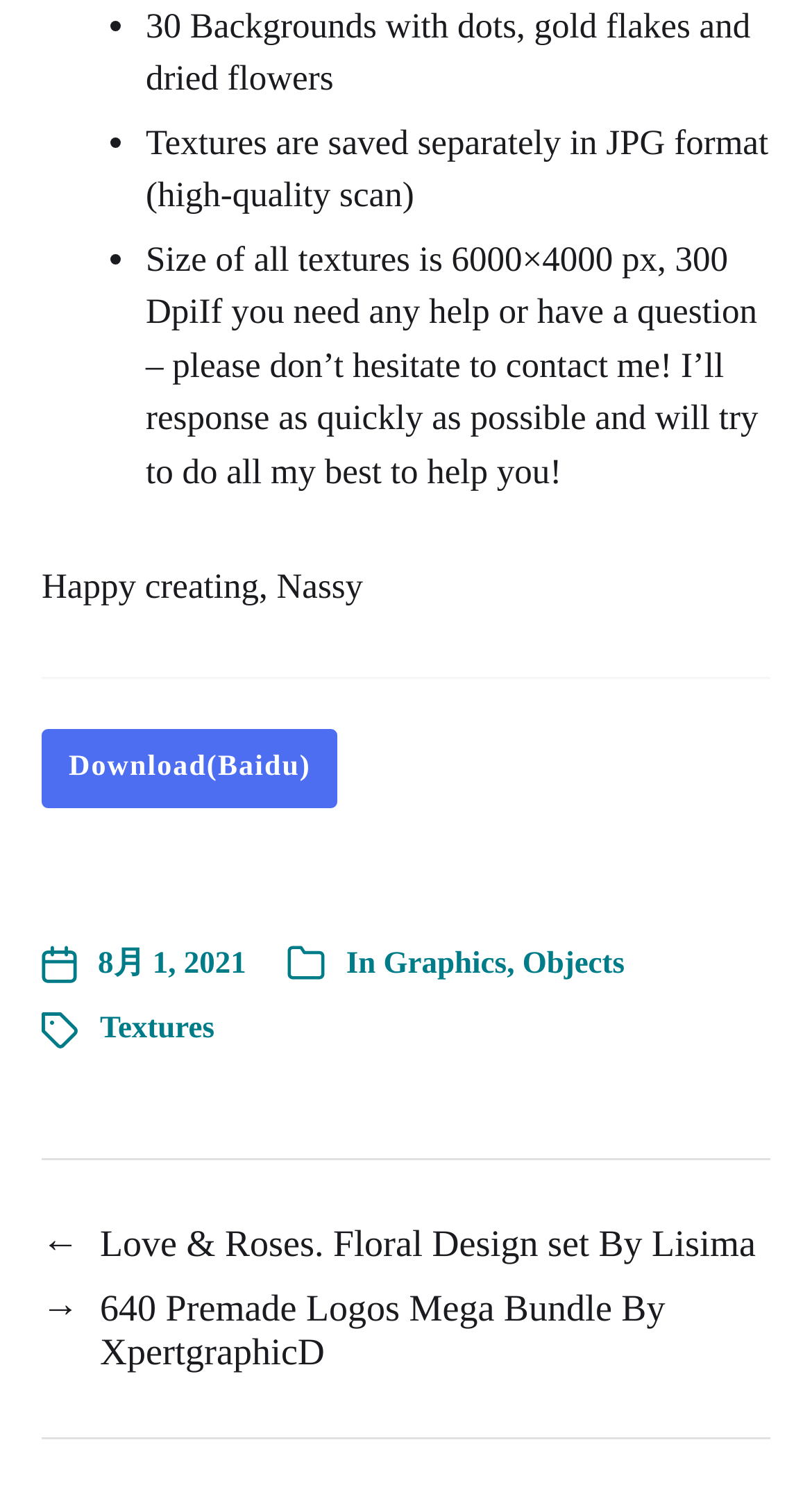Identify the bounding box coordinates for the UI element described as follows: Graphics. Use the format (top-left x, top-left y, bottom-right x, bottom-right y) and ensure all values are floating point numbers between 0 and 1.

[0.472, 0.632, 0.624, 0.654]